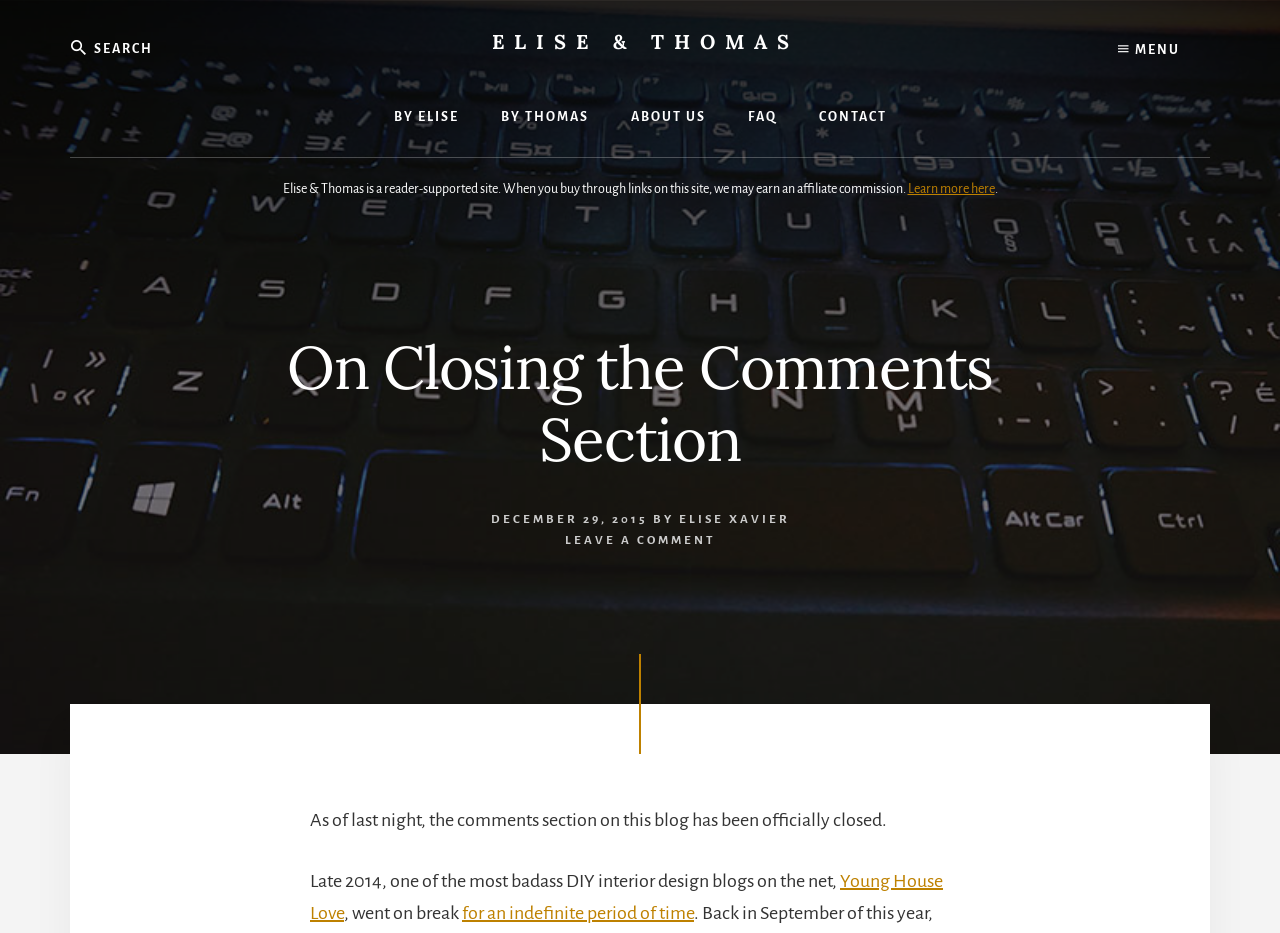What is the relationship between Elise and Thomas?
Look at the image and answer the question with a single word or phrase.

They are together